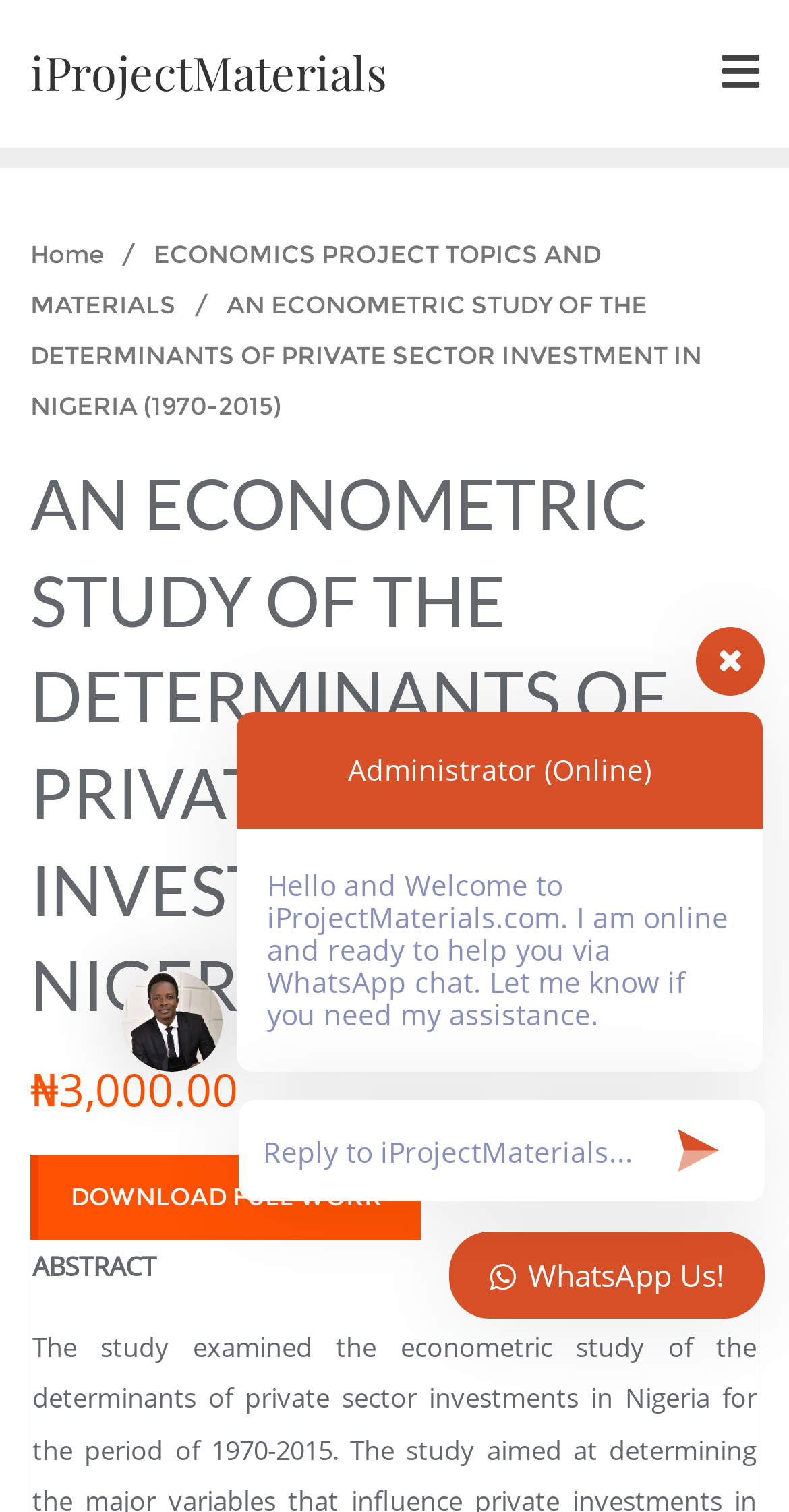Can you find the bounding box coordinates for the UI element given this description: "DOWNLOAD FULL WORK"? Provide the coordinates as four float numbers between 0 and 1: [left, top, right, bottom].

[0.038, 0.764, 0.533, 0.82]